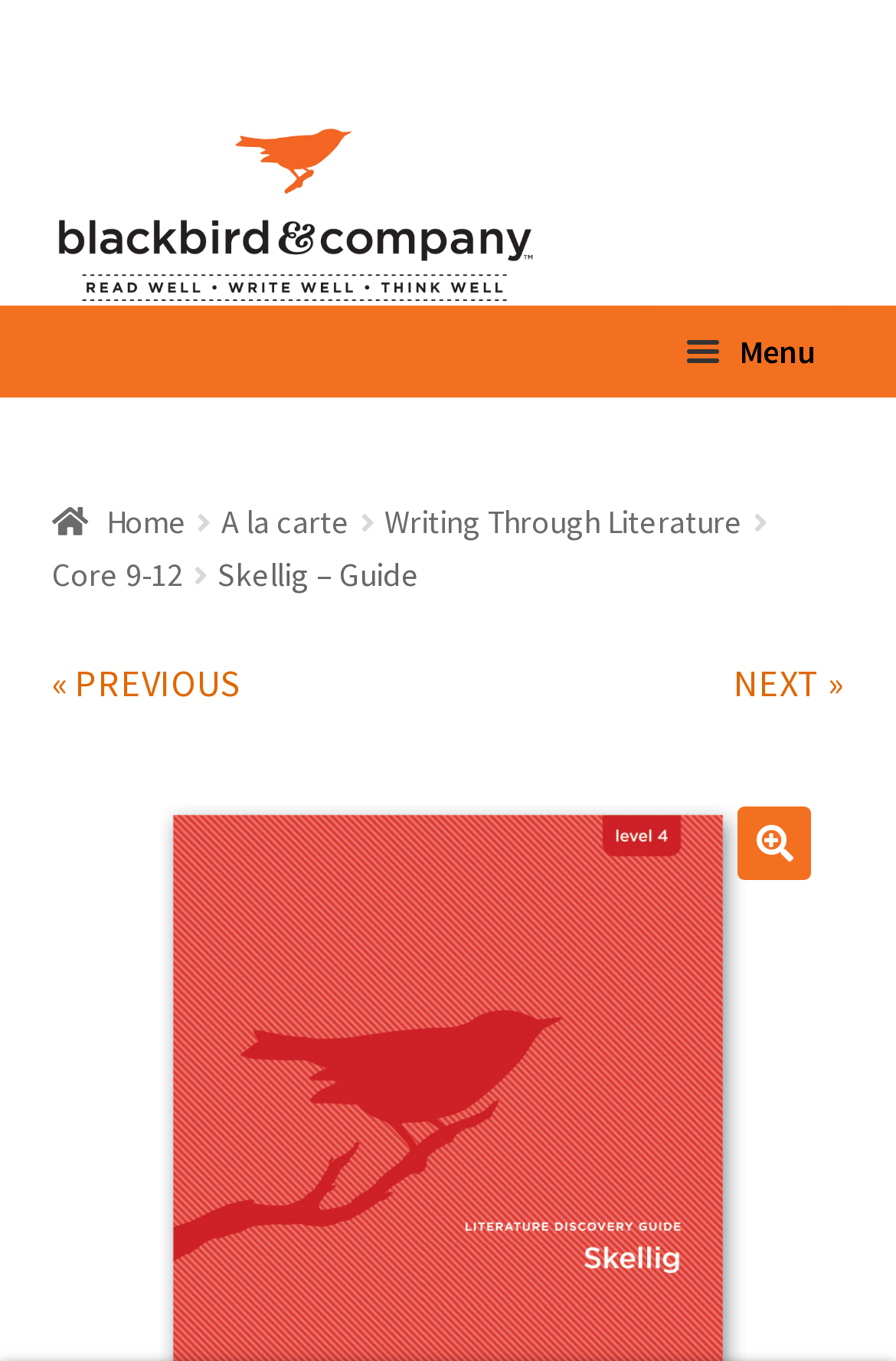Locate the bounding box of the UI element based on this description: "reference currency CNY ¥". Provide four float numbers between 0 and 1 as [left, top, right, bottom].

None